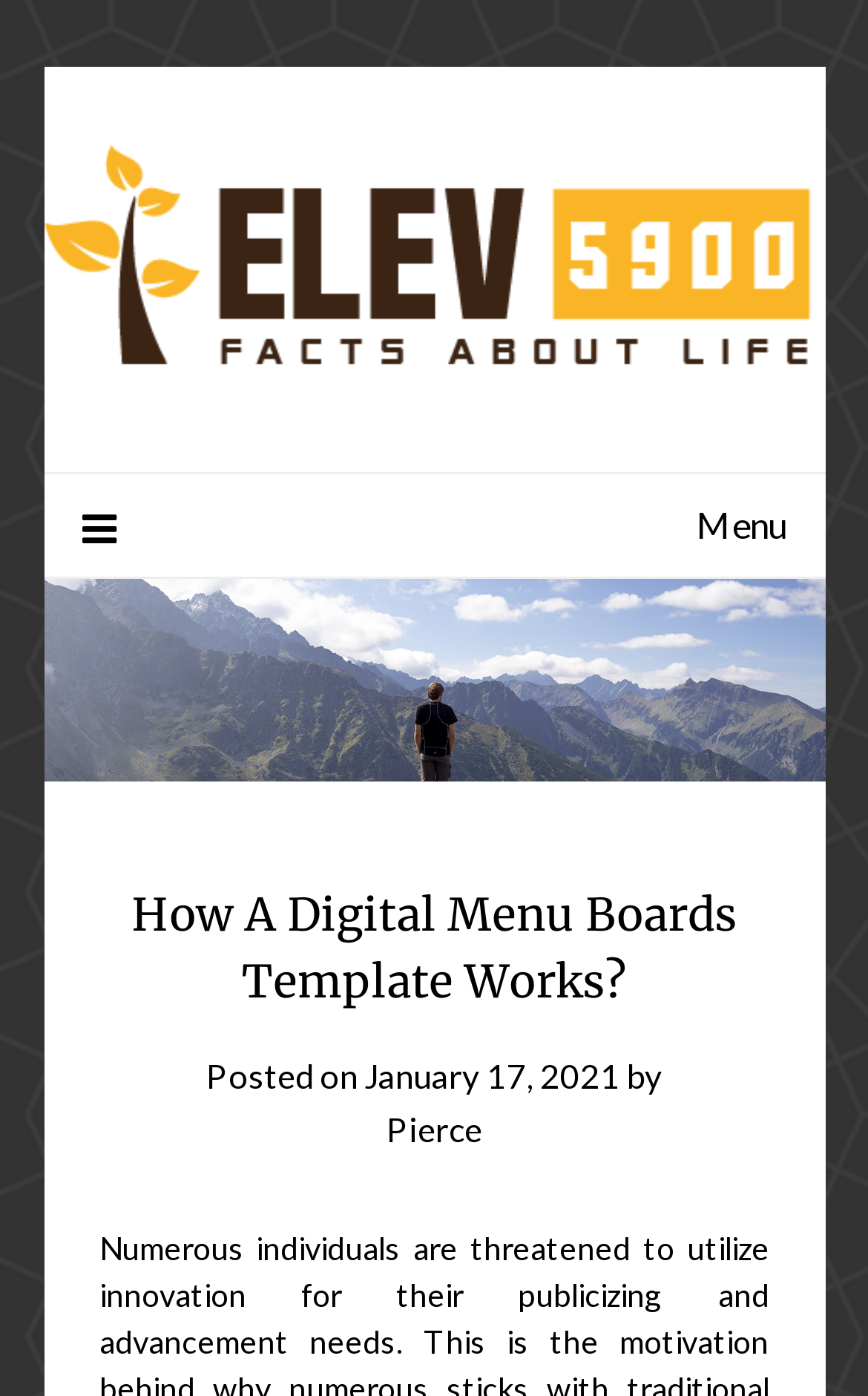Identify the webpage's primary heading and generate its text.

How A Digital Menu Boards Template Works?